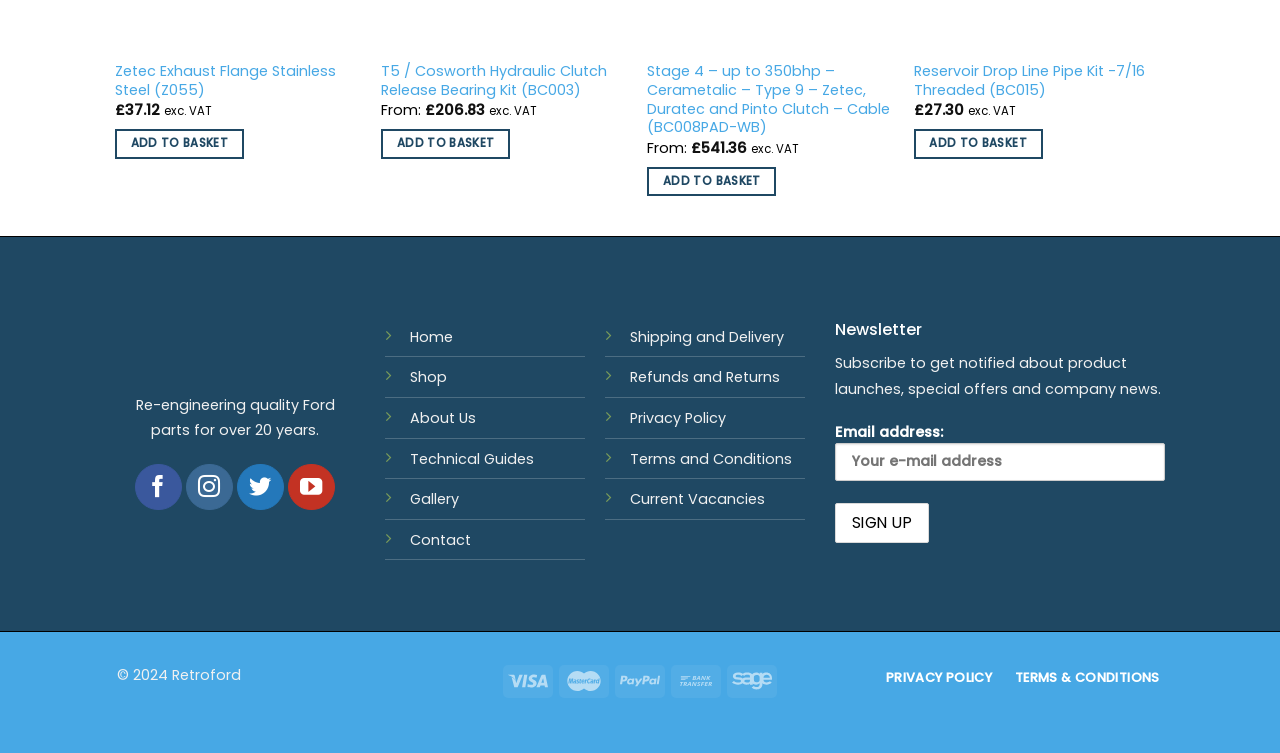Locate the bounding box coordinates of the UI element described by: "Home". The bounding box coordinates should consist of four float numbers between 0 and 1, i.e., [left, top, right, bottom].

[0.32, 0.431, 0.354, 0.462]